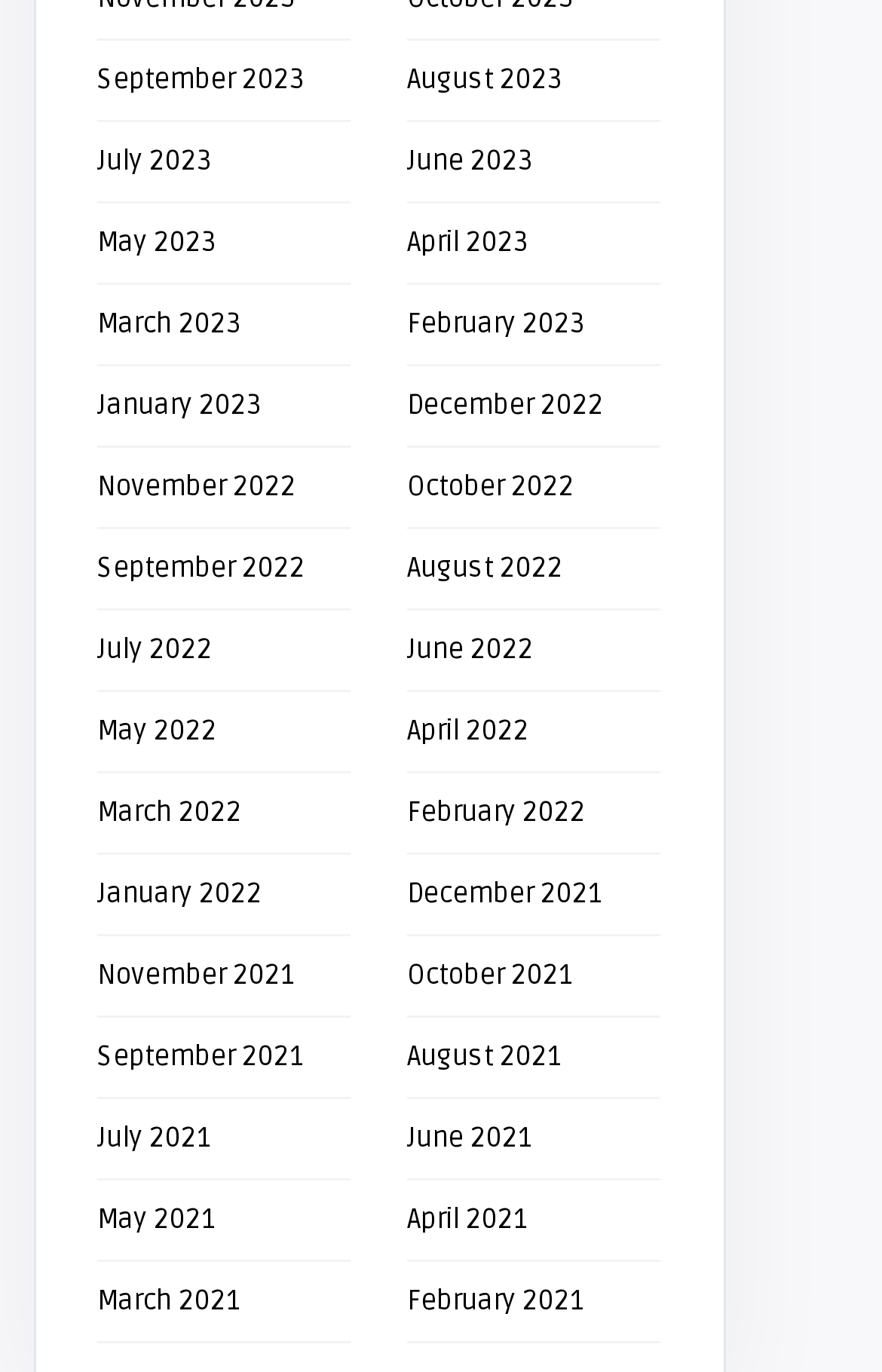Determine the bounding box coordinates of the region that needs to be clicked to achieve the task: "View June 2023".

[0.462, 0.106, 0.603, 0.13]